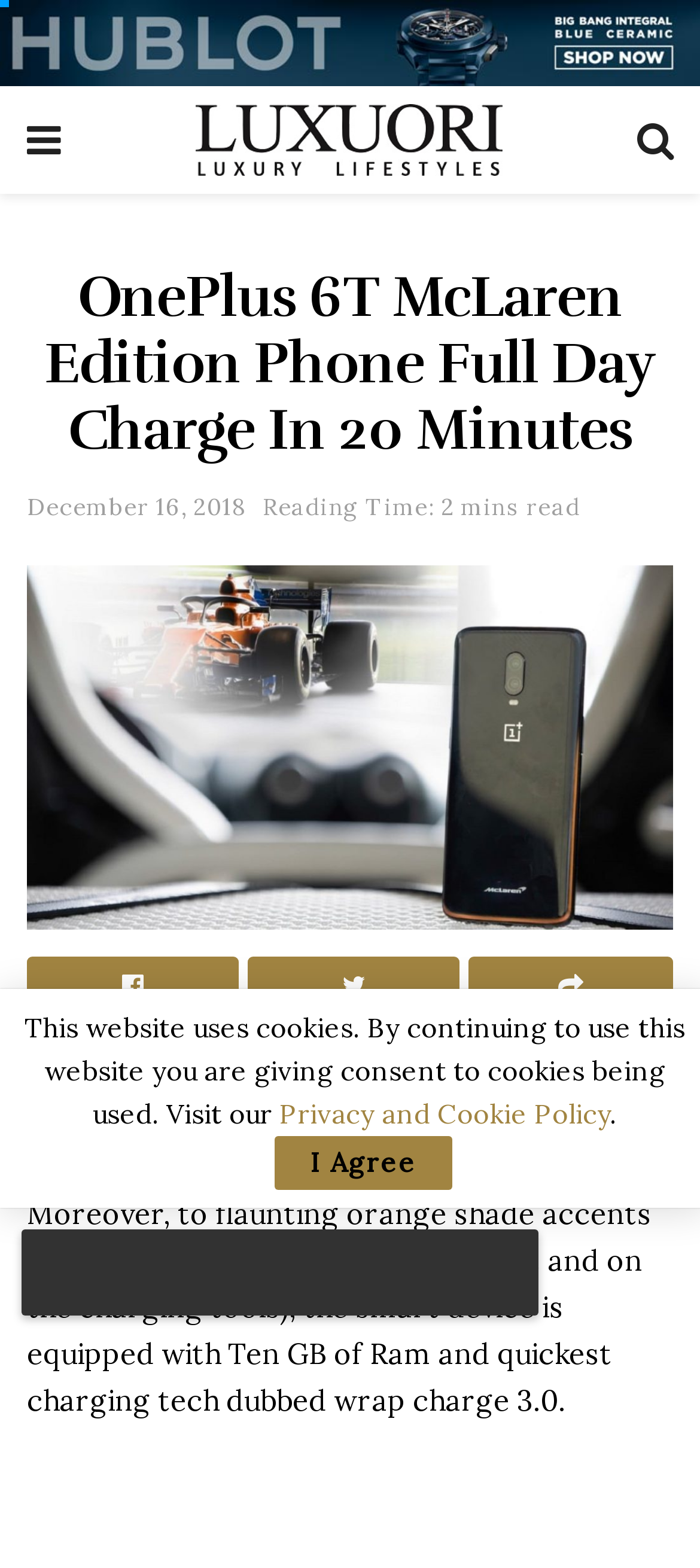Mark the bounding box of the element that matches the following description: "Menu".

None